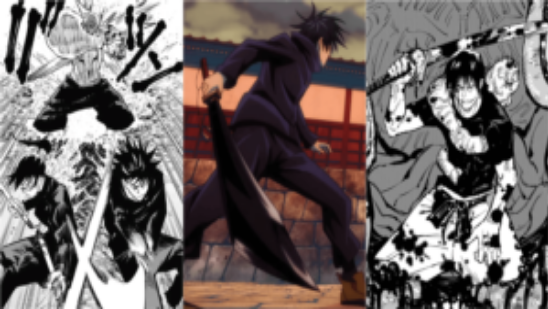Describe all significant details and elements found in the image.

This image features three striking representations of characters from the acclaimed anime and manga series "Jujutsu Kaisen." On the left, we see a dynamic black-and-white illustration showcasing a character in mid-action, their intense movements capturing the essence of battle. The central image depicts a character wielding an umbrella in an unexpected yet stylish pose, highlighting their unique abilities and determination as they navigate the challenges ahead. To the right, another bold black-and-white depiction presents a character grinning fiercely amidst chaotic energy, reflecting the series' signature blend of dark themes and vibrant character dynamics. These images collectively exemplify the creativity and depth of character design in "Jujutsu Kaisen," offering fans a glimpse into the thrilling world of cursed tools and fierce confrontations.